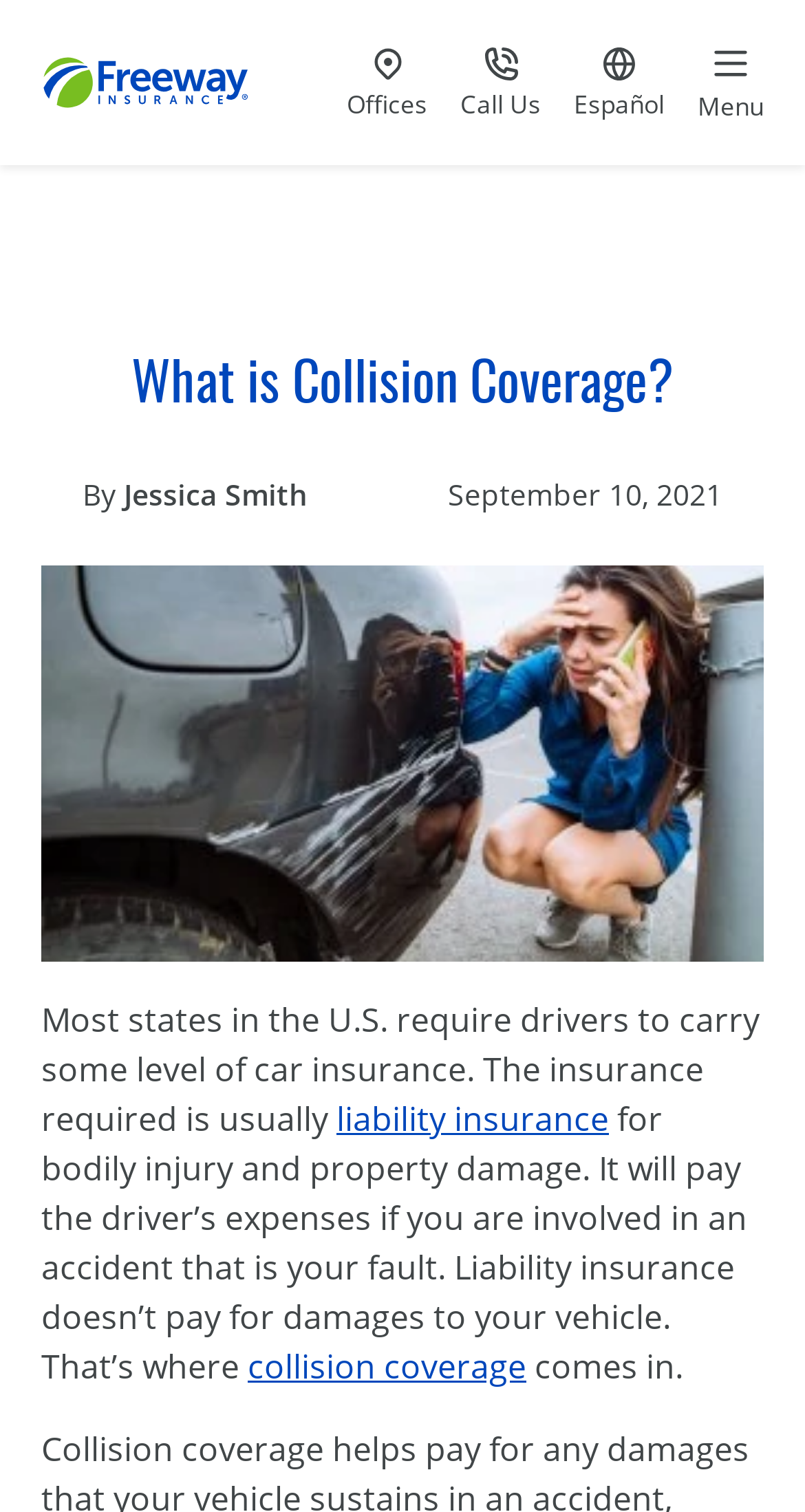Please identify the bounding box coordinates of the clickable area that will fulfill the following instruction: "Call Us at 800-777-5620". The coordinates should be in the format of four float numbers between 0 and 1, i.e., [left, top, right, bottom].

[0.572, 0.031, 0.672, 0.078]